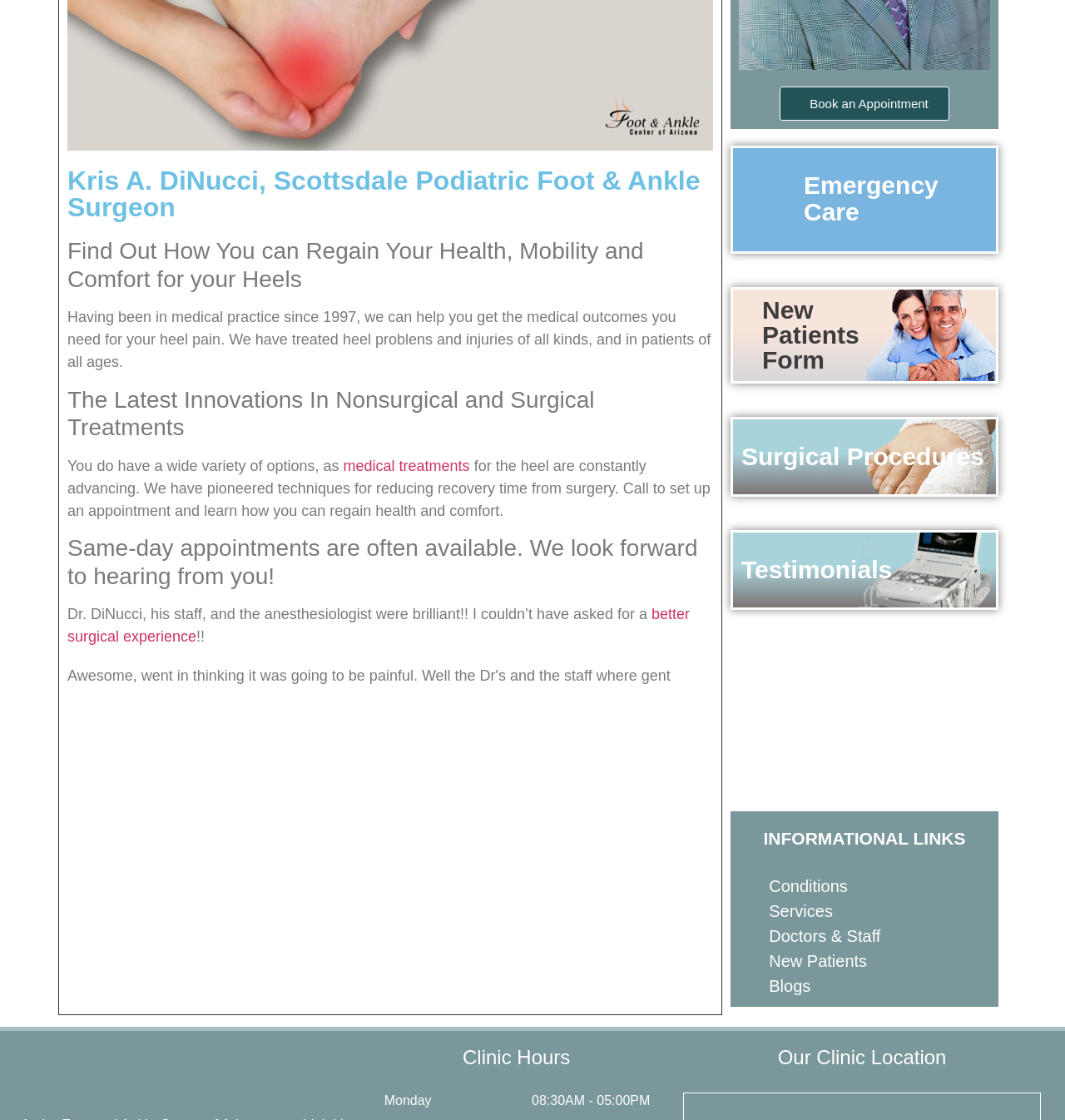Identify the bounding box of the UI element that matches this description: "Blogs".

[0.694, 0.869, 0.93, 0.891]